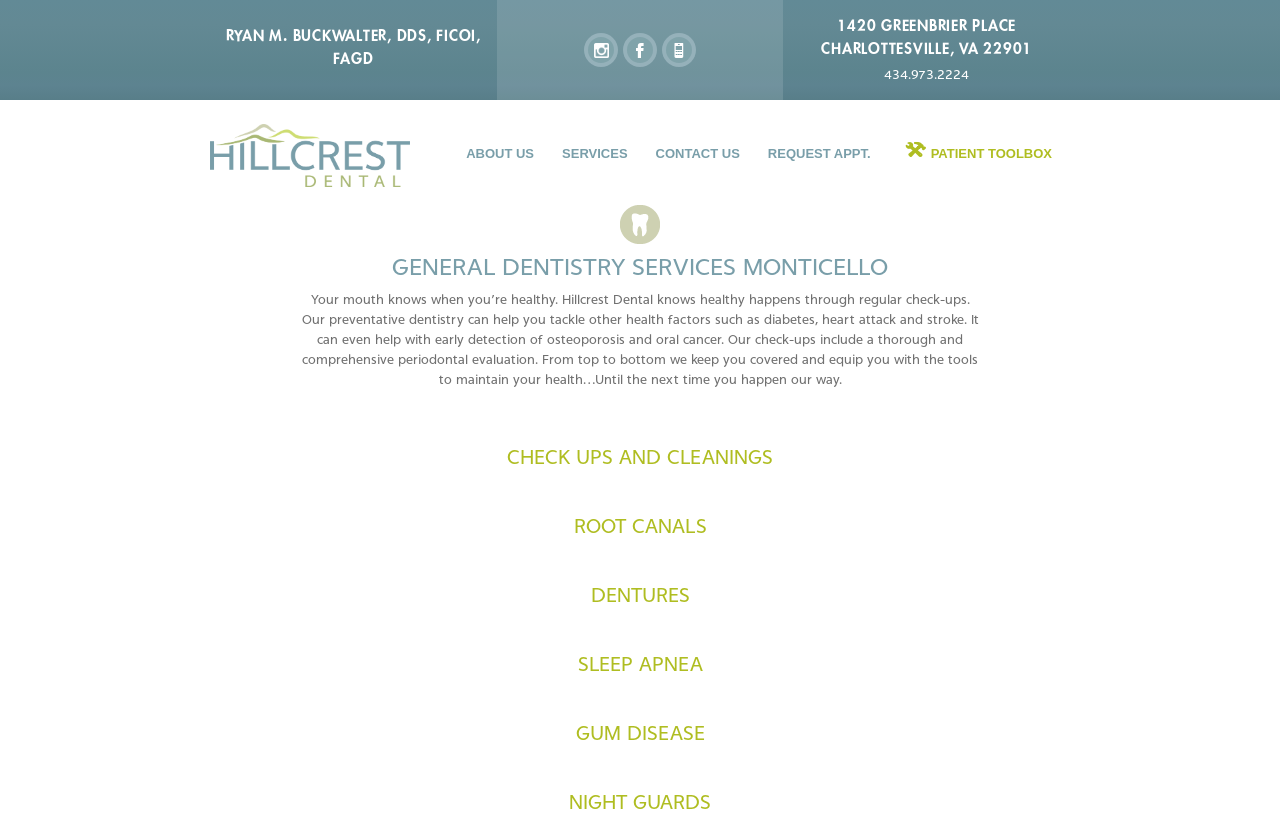Locate the bounding box coordinates of the clickable part needed for the task: "Read the blog post about claiming gratuity".

None